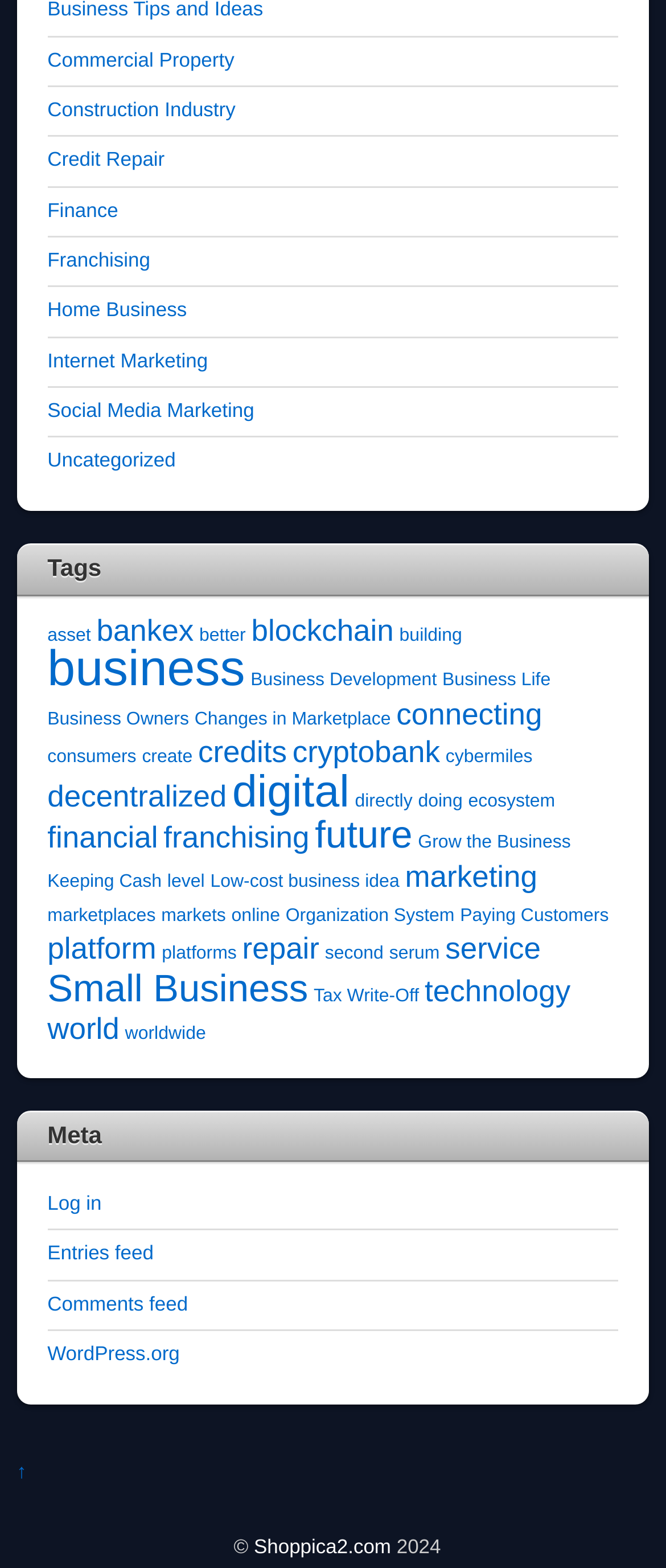Provide your answer to the question using just one word or phrase: How many links are under 'finance'?

1 link